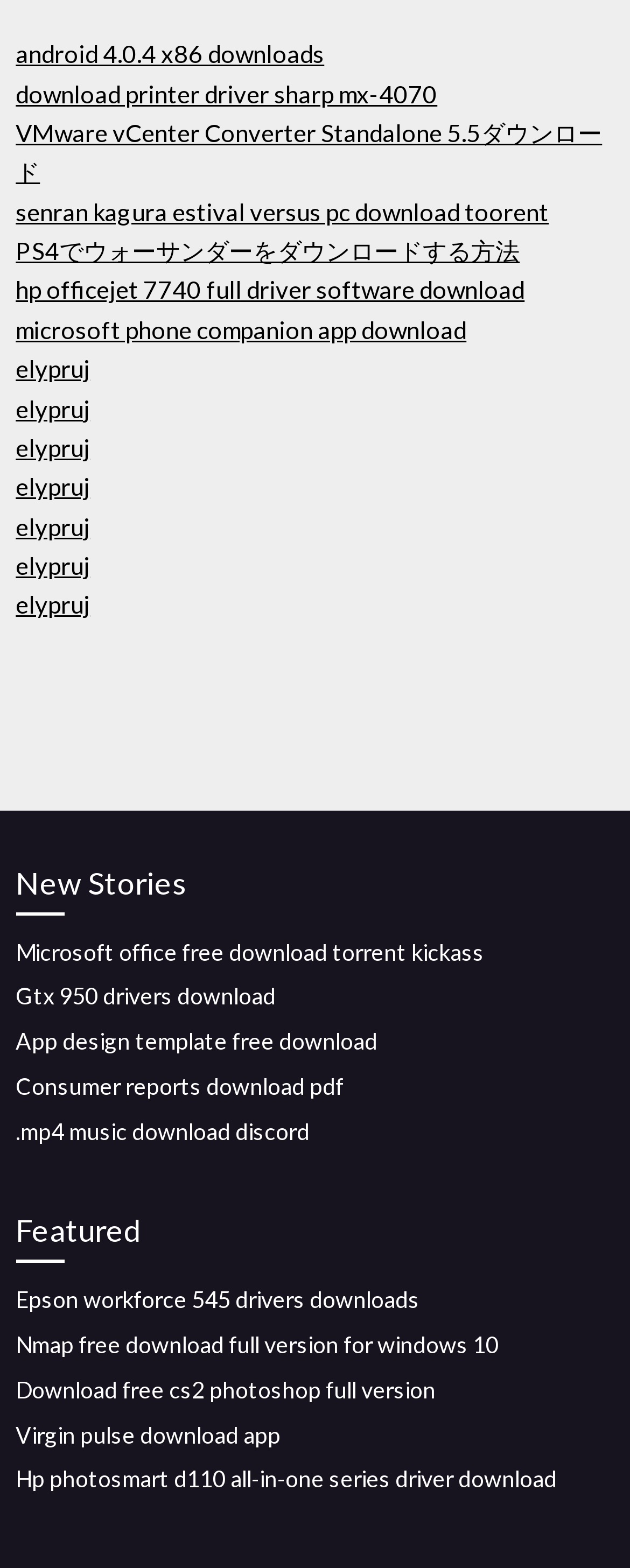Using the element description provided, determine the bounding box coordinates in the format (top-left x, top-left y, bottom-right x, bottom-right y). Ensure that all values are floating point numbers between 0 and 1. Element description: Ecorun Campaign

None